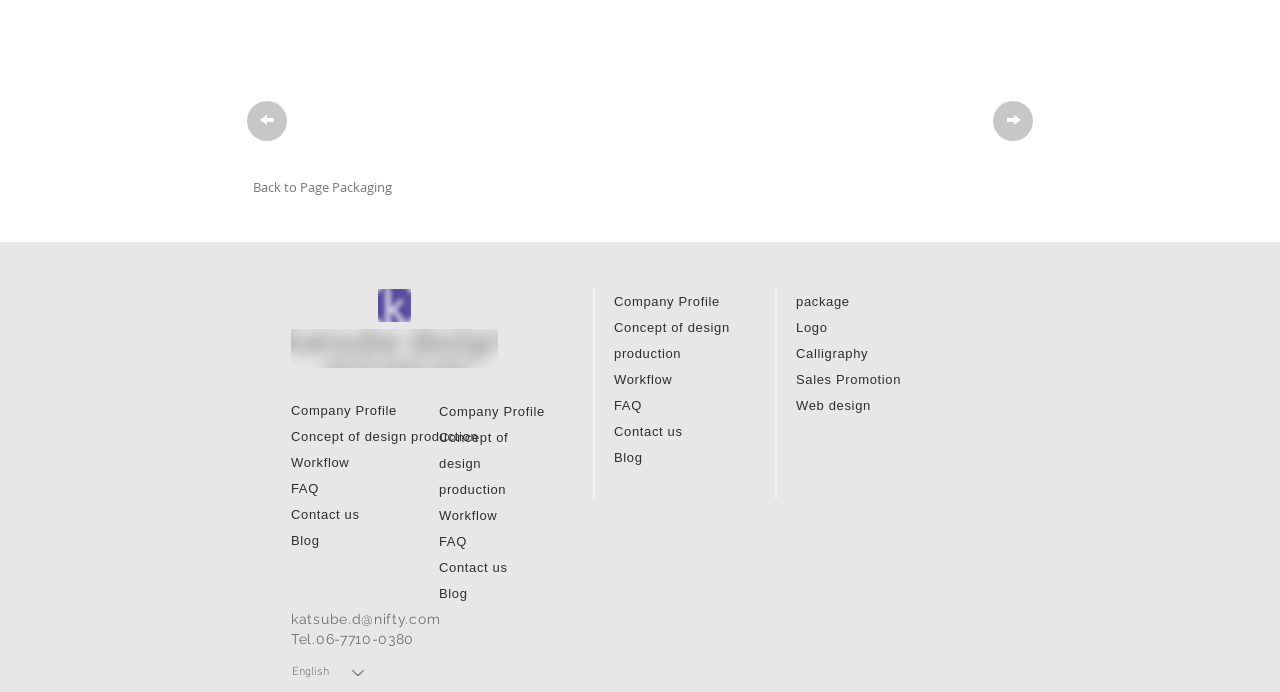Given the following UI element description: "Blog", find the bounding box coordinates in the webpage screenshot.

[0.48, 0.65, 0.502, 0.673]